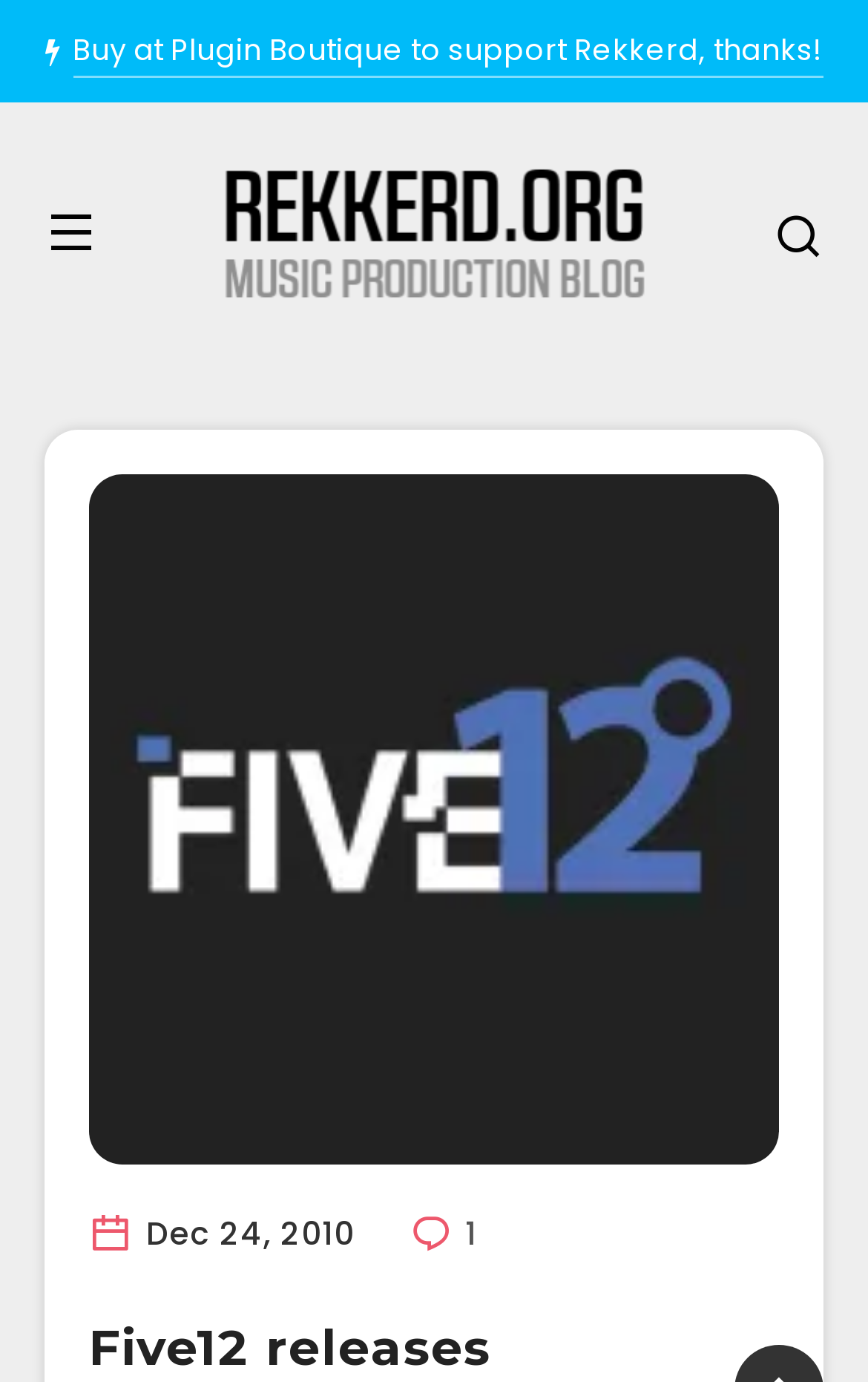What is the website mentioned on the webpage?
Carefully analyze the image and provide a detailed answer to the question.

I found the website by looking at the link element with the text 'Rekkerd.org', which also has an image child element with the same text.